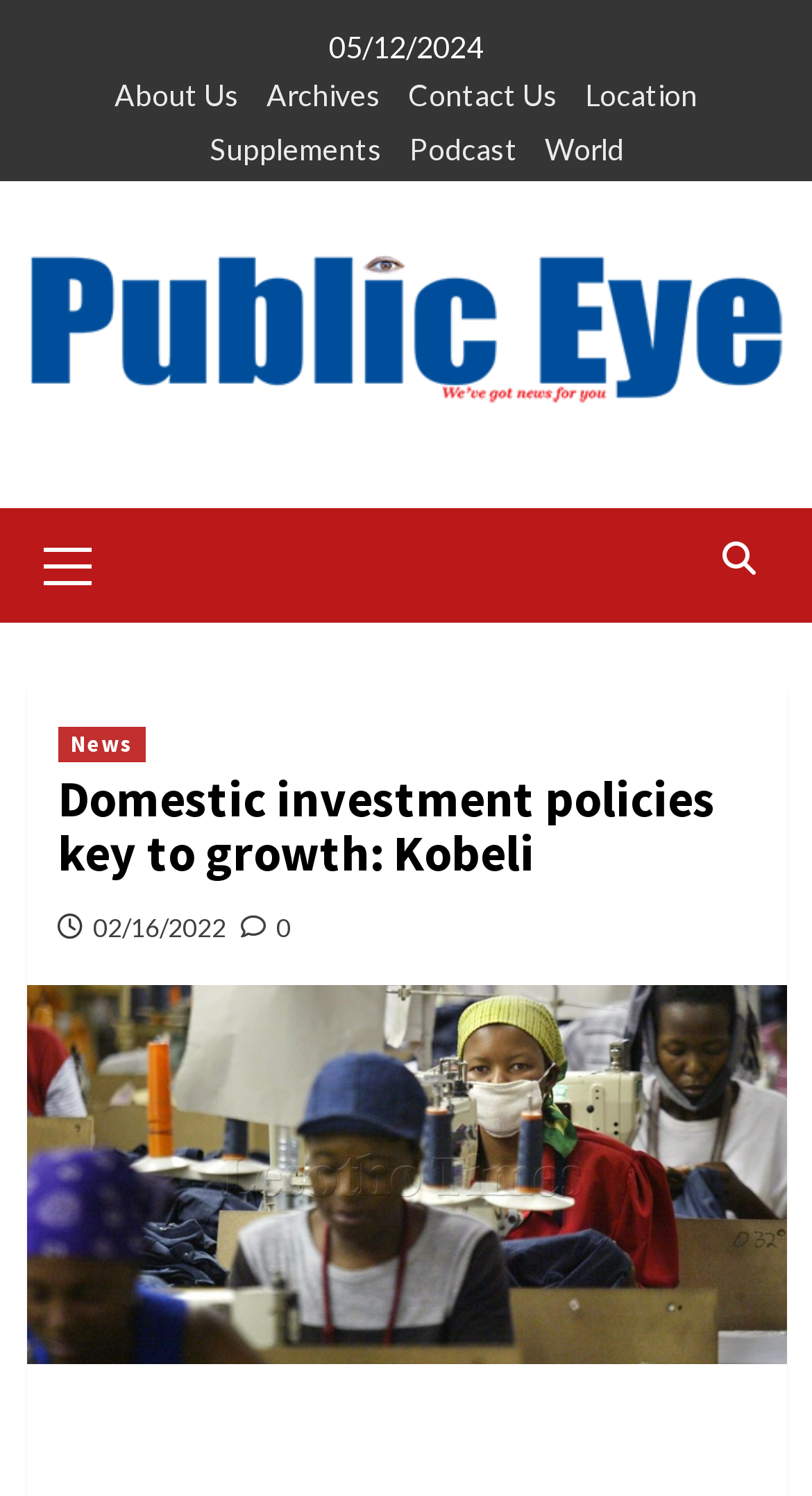What is the symbol next to the 'News' link?
Look at the image and respond with a one-word or short phrase answer.

